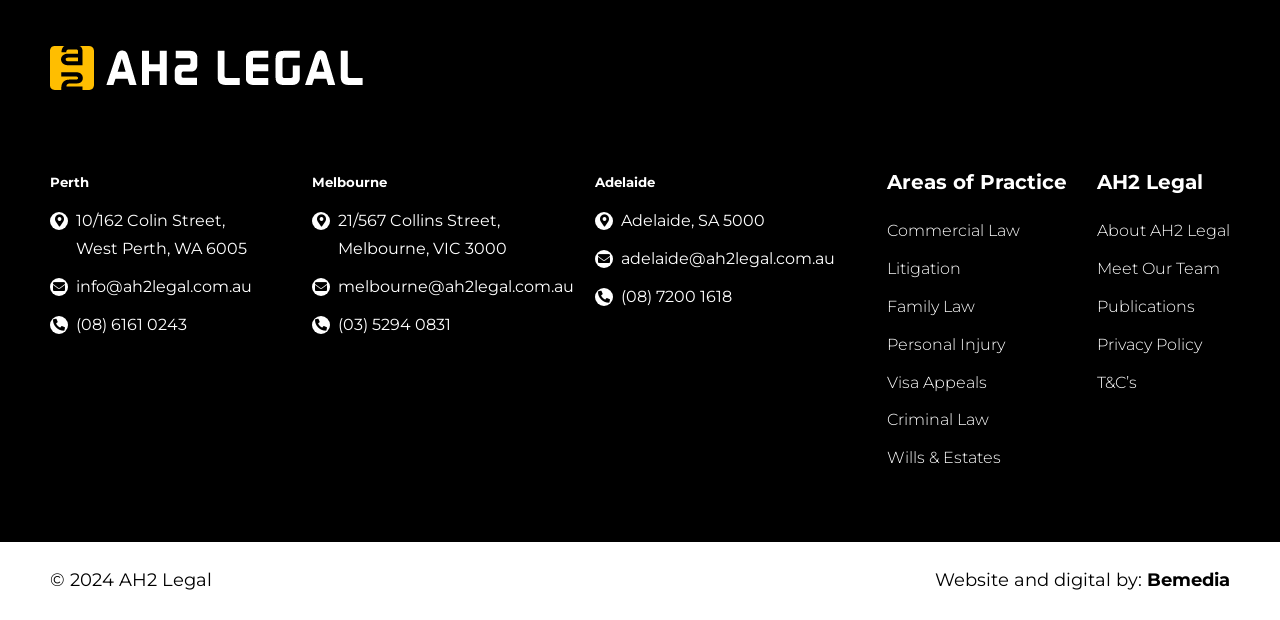Answer the question with a brief word or phrase:
Who designed the website of AH2 Legal?

Bemedia